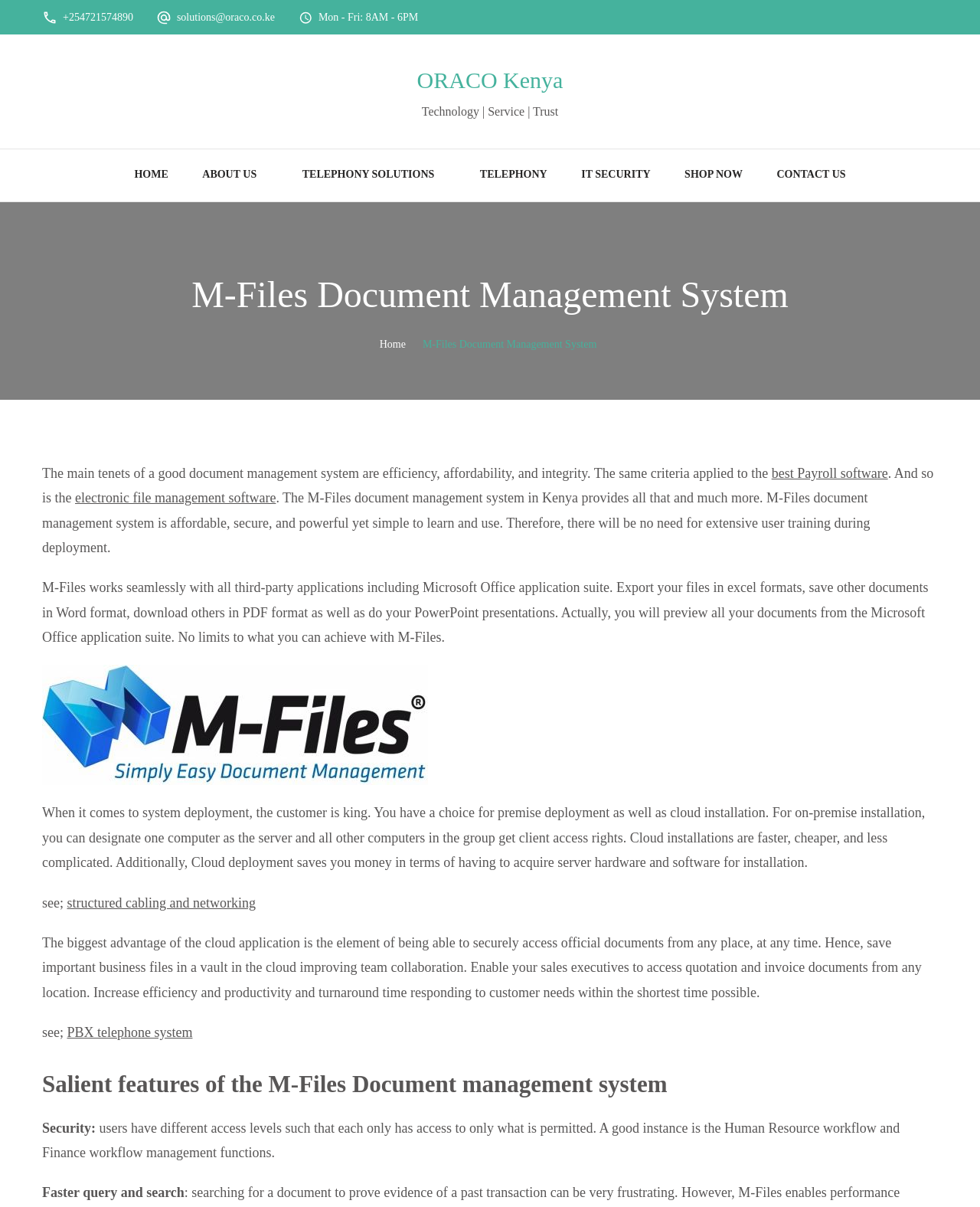Kindly determine the bounding box coordinates for the area that needs to be clicked to execute this instruction: "Contact the company".

[0.793, 0.124, 0.863, 0.167]